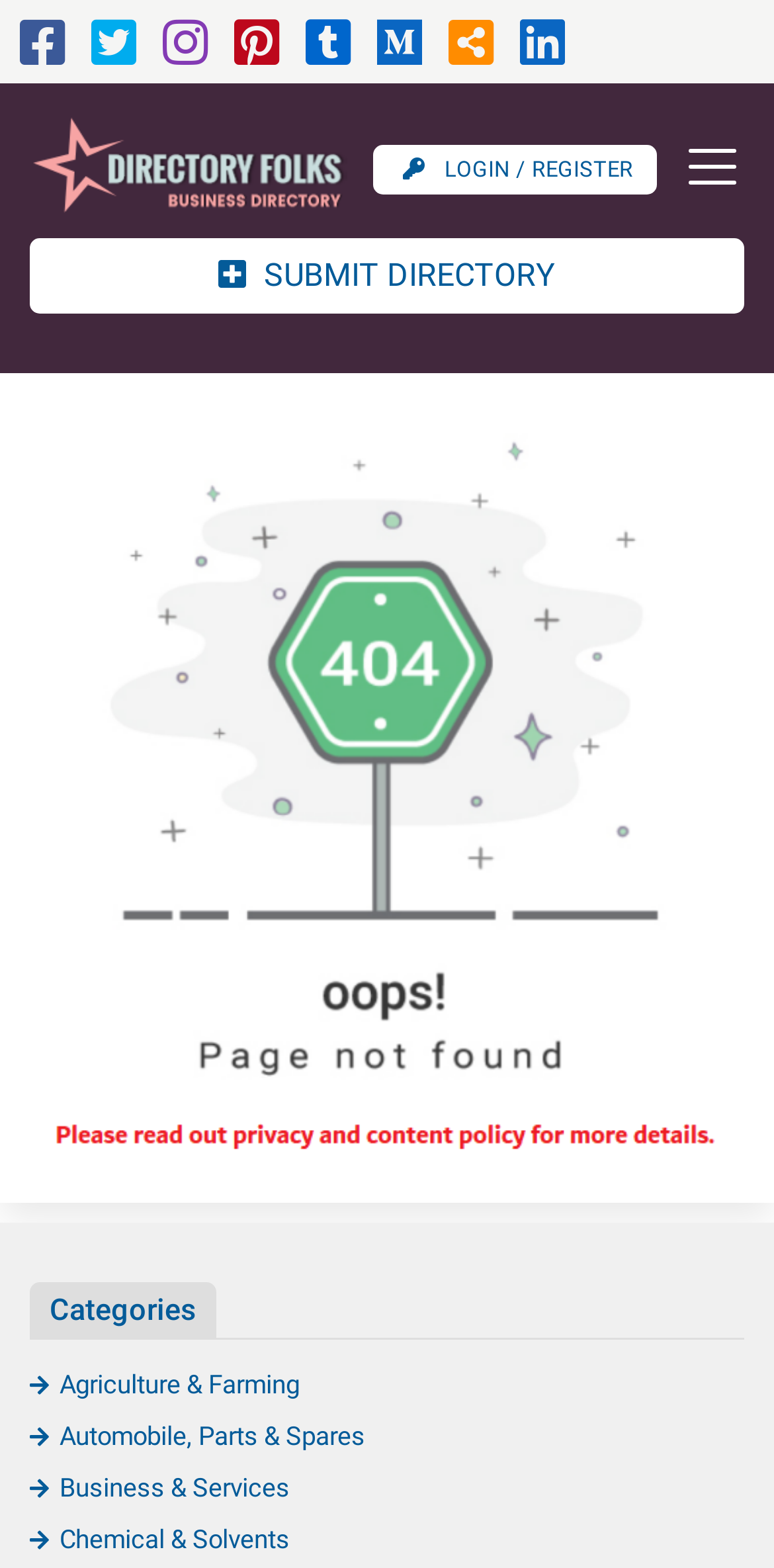What is the text of the first category?
Can you provide a detailed and comprehensive answer to the question?

I looked at the categories section on the webpage and found that the first category is 'Agriculture & Farming', which is represented by the icon ''.